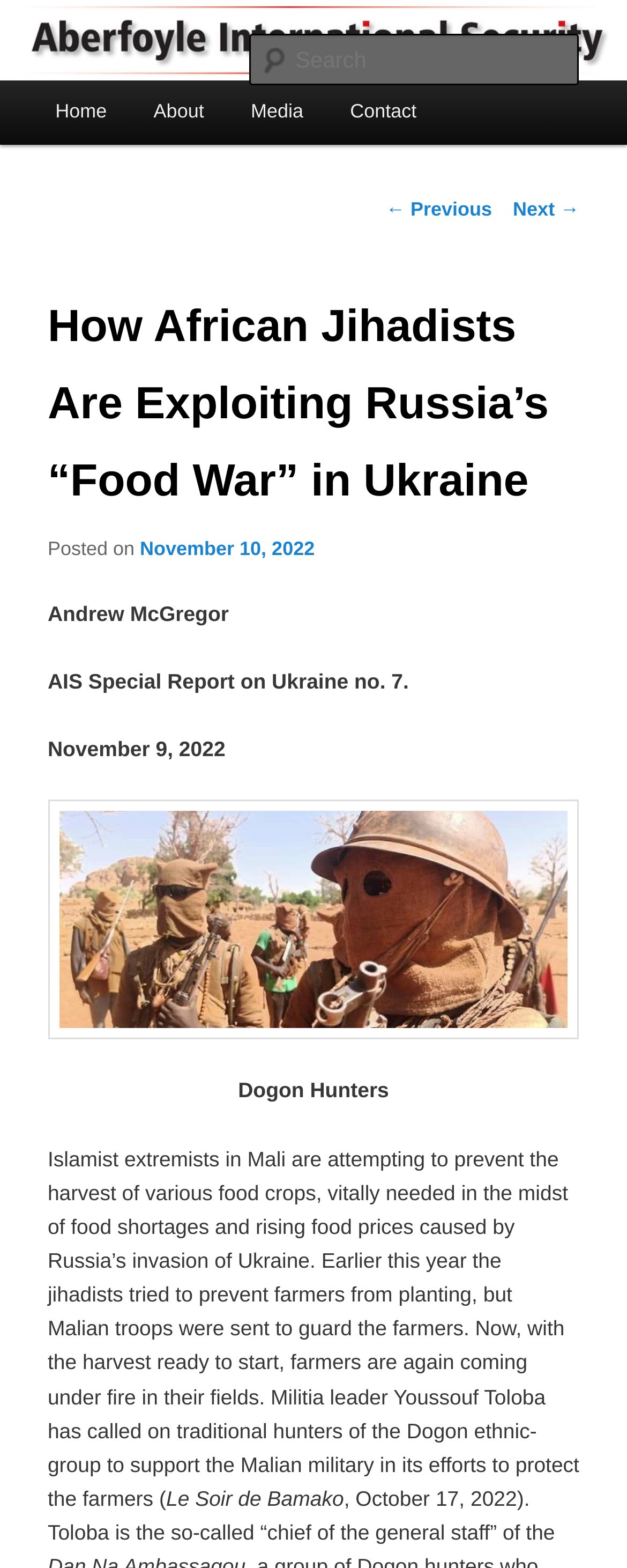Identify the main heading from the webpage and provide its text content.

Aberfoyle International Security